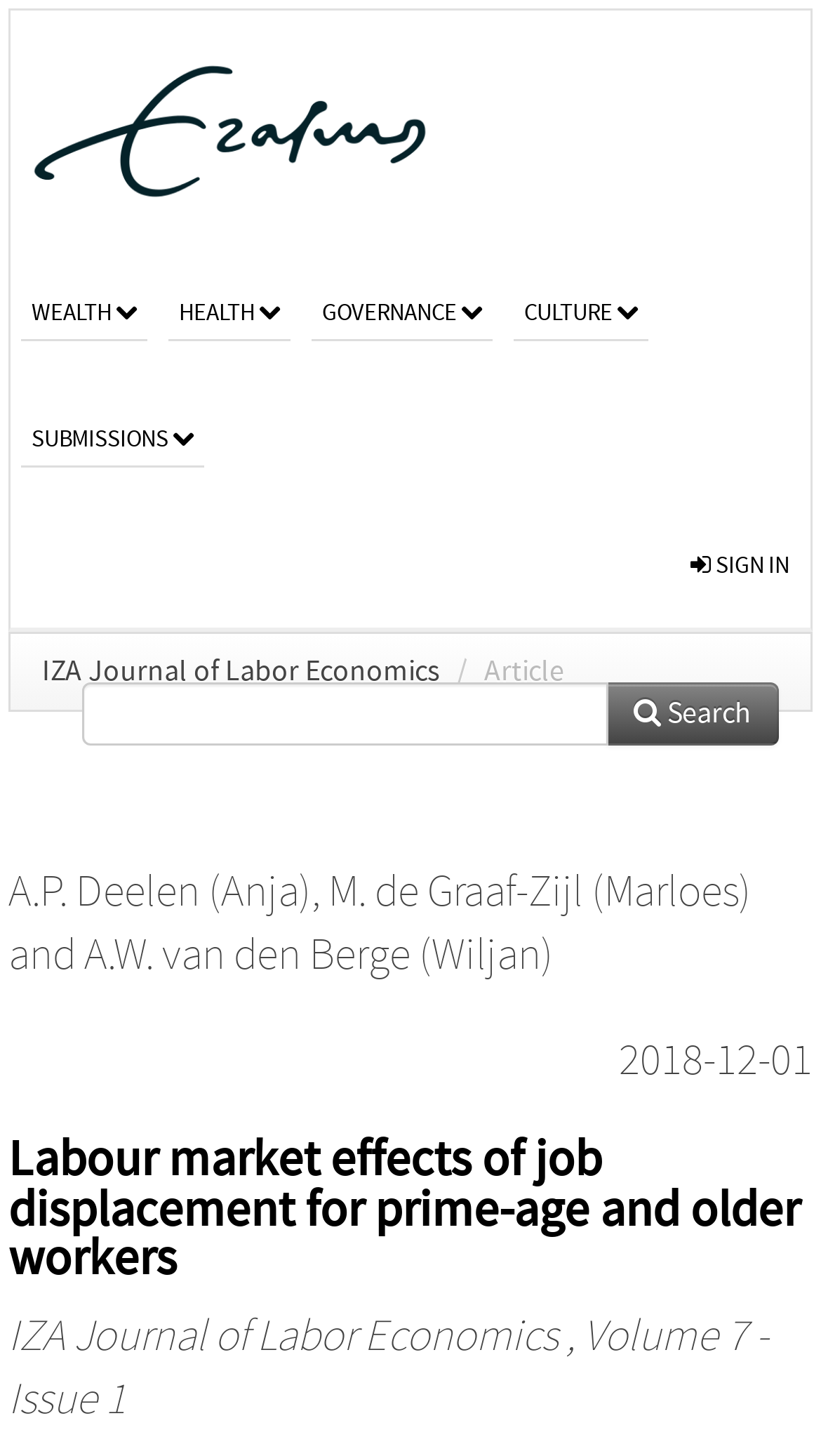Please answer the following question using a single word or phrase: 
What is the issue number of the journal?

1